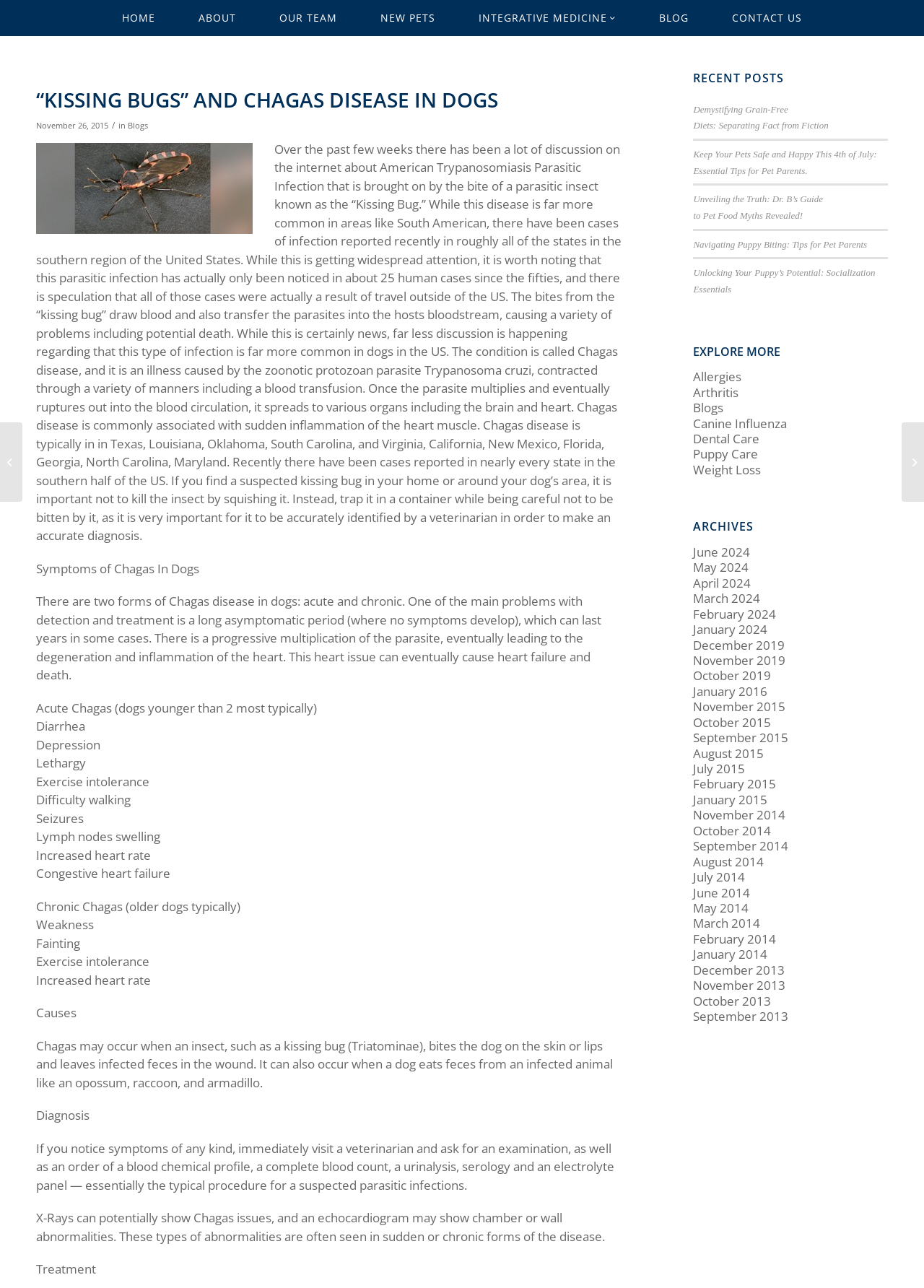Pinpoint the bounding box coordinates of the element that must be clicked to accomplish the following instruction: "View the archives for 'November 2015'". The coordinates should be in the format of four float numbers between 0 and 1, i.e., [left, top, right, bottom].

[0.75, 0.542, 0.85, 0.555]